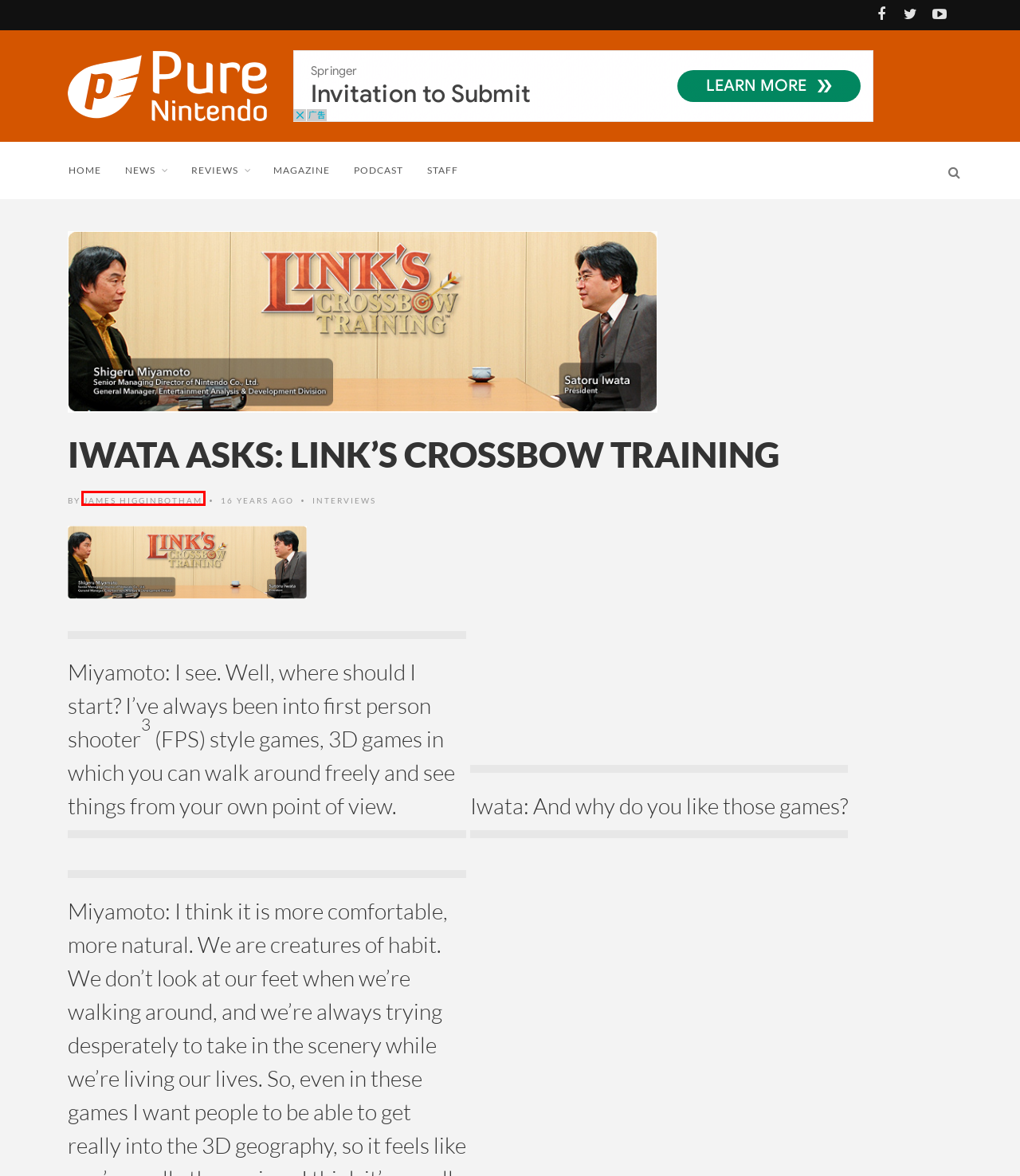You are provided with a screenshot of a webpage that includes a red rectangle bounding box. Please choose the most appropriate webpage description that matches the new webpage after clicking the element within the red bounding box. Here are the candidates:
A. Interviews Archives - Pure Nintendo
B. Legend of Zelda Archives - Pure Nintendo
C. Staff - Pure Nintendo
D. James Higginbotham, Author at Pure Nintendo
E. You searched for podcast - Pure Nintendo
F. Pure Nintendo Magazine (PNM) - Subscribe - Nintendo Switch
G. Pure Nintendo | Nintendo News | Nintendo Magazine
H. Reviews Archives - Pure Nintendo

D